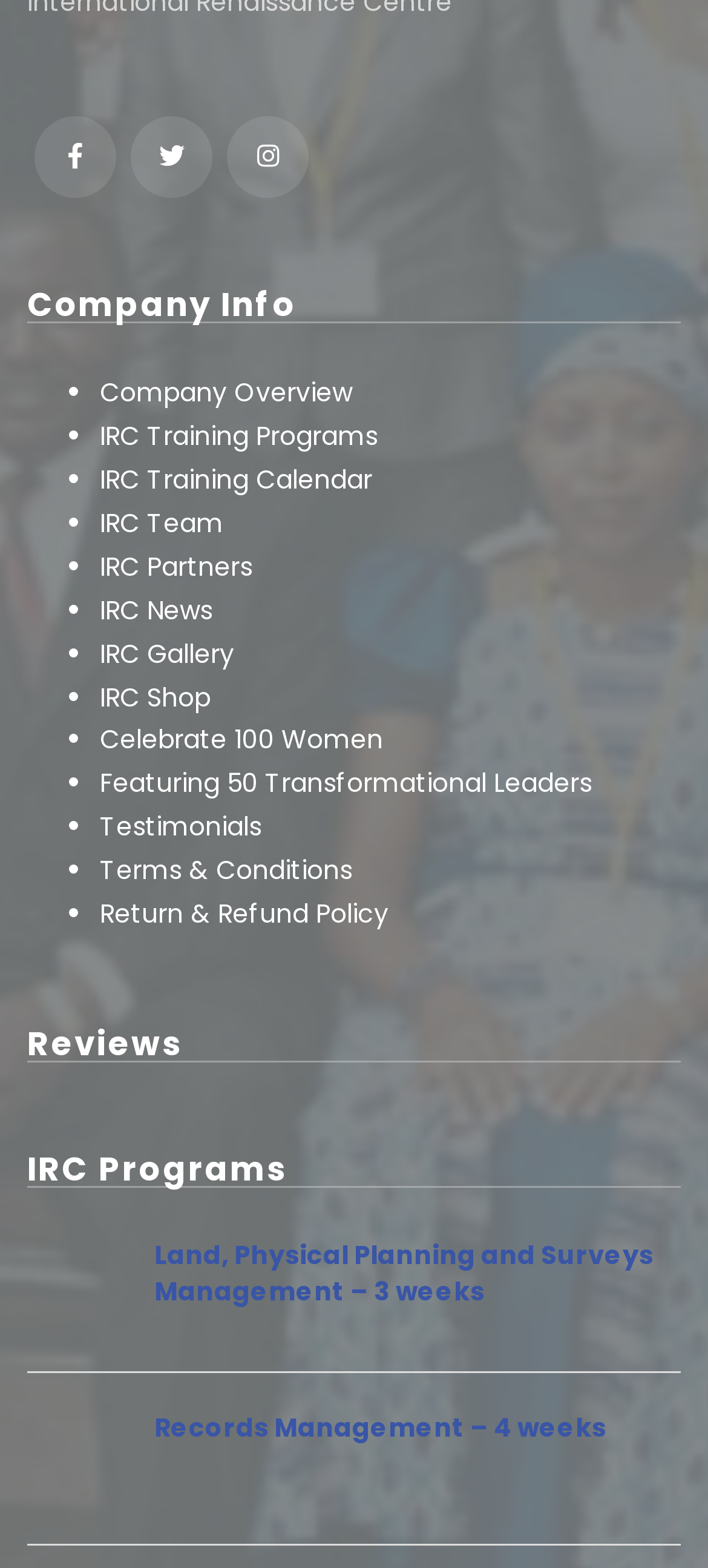Use a single word or phrase to answer the question:
How many headings are on the webpage?

3